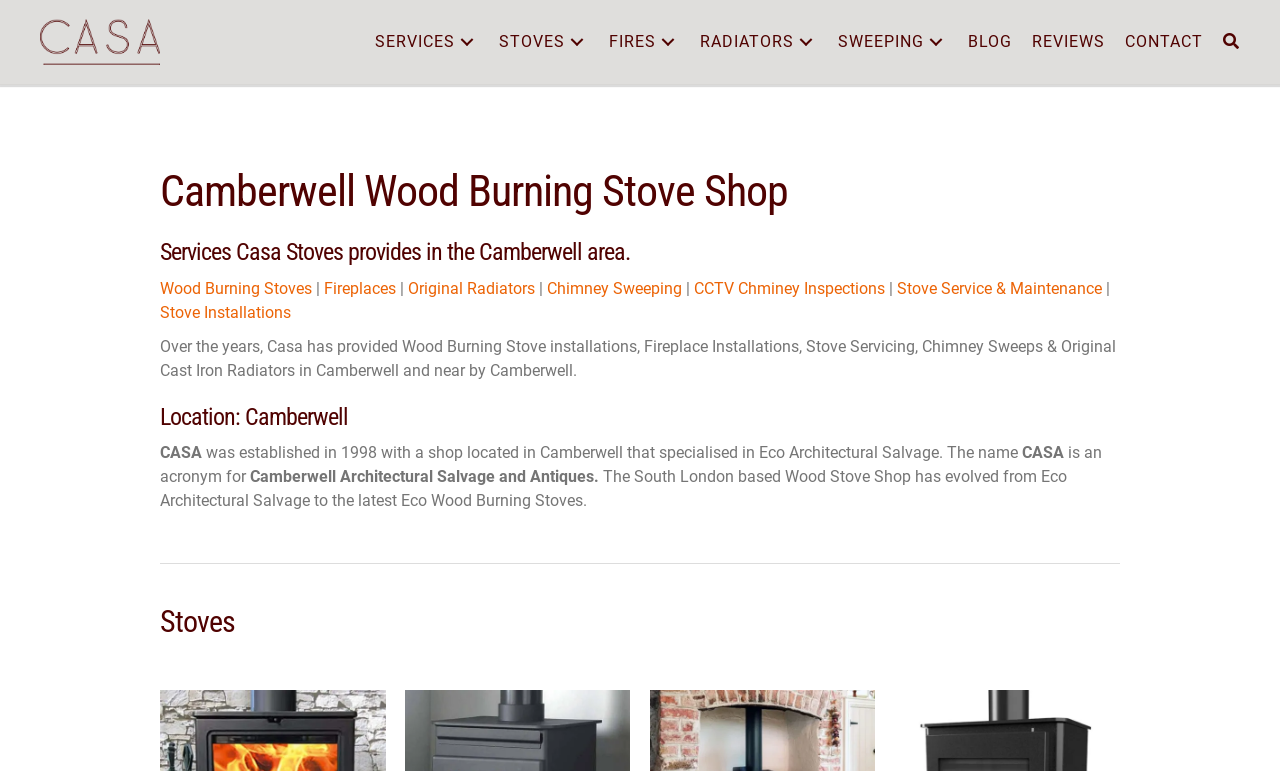From the element description: "Wood Burning Stoves", extract the bounding box coordinates of the UI element. The coordinates should be expressed as four float numbers between 0 and 1, in the order [left, top, right, bottom].

[0.125, 0.361, 0.244, 0.386]